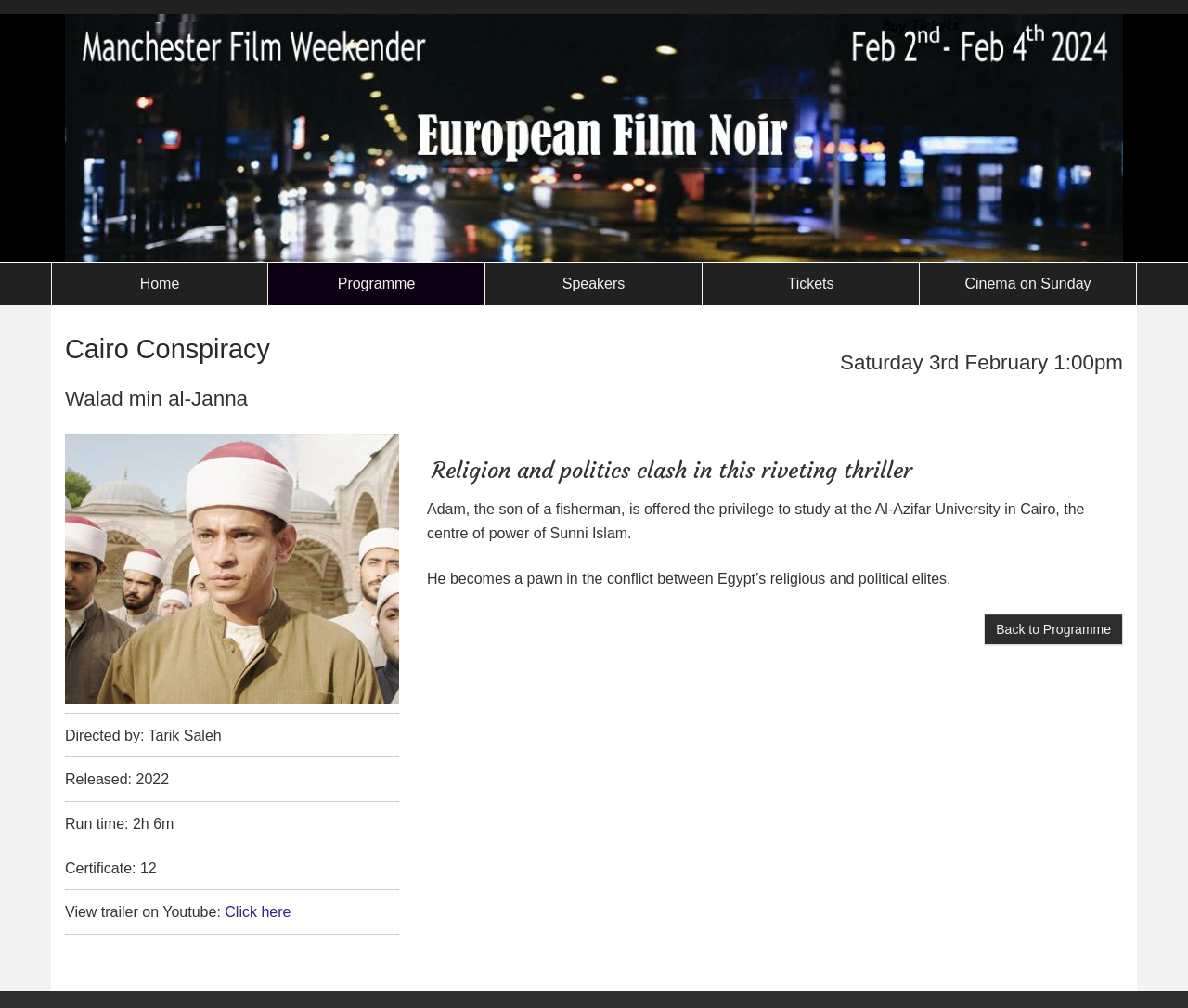Please reply with a single word or brief phrase to the question: 
What is the runtime of the film?

2h 6m